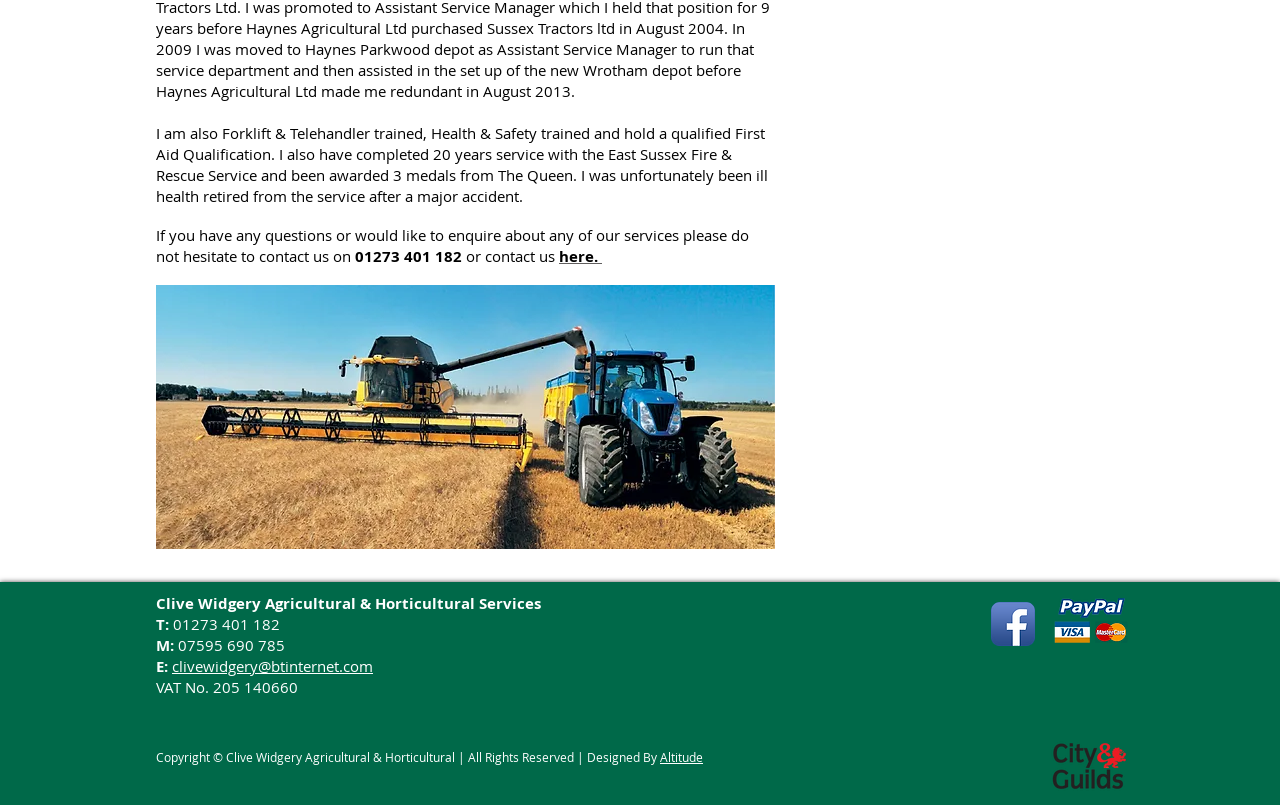Please determine the bounding box coordinates for the UI element described as: "Altitude".

[0.516, 0.93, 0.549, 0.95]